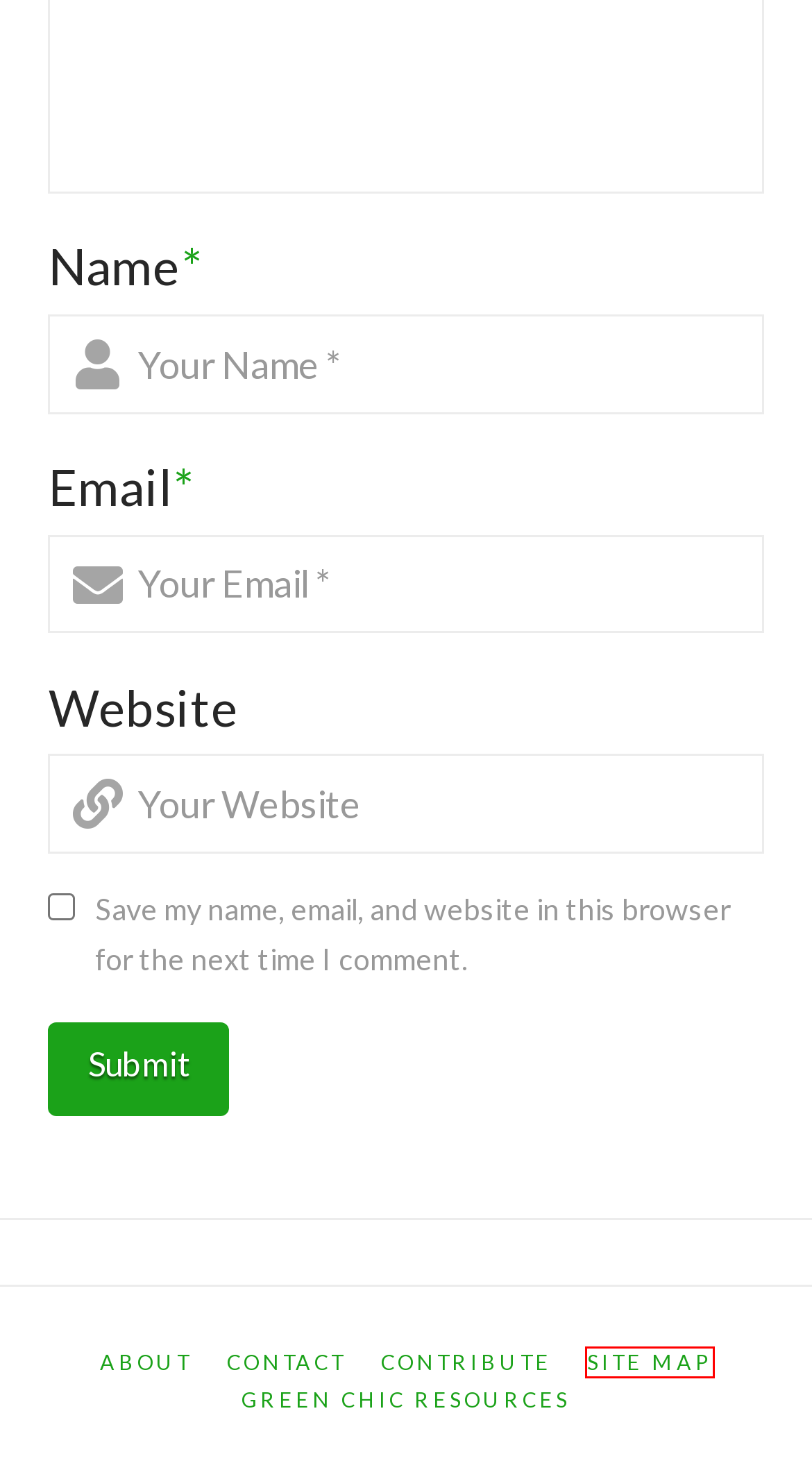You’re provided with a screenshot of a webpage that has a red bounding box around an element. Choose the best matching webpage description for the new page after clicking the element in the red box. The options are:
A. The Chic Ecologist - Living sustainably and eco friendly
B. About the chic ecologist
C. Platinum For Fuel Cells
D. Trator movido a hidrogênio | Glúon/ blog
E. Green Chic Resources - The Chic Ecologist
F. Contact
G. Eco Chic Green Blog Posts - The Chic Ecologist
H. Contribute

G